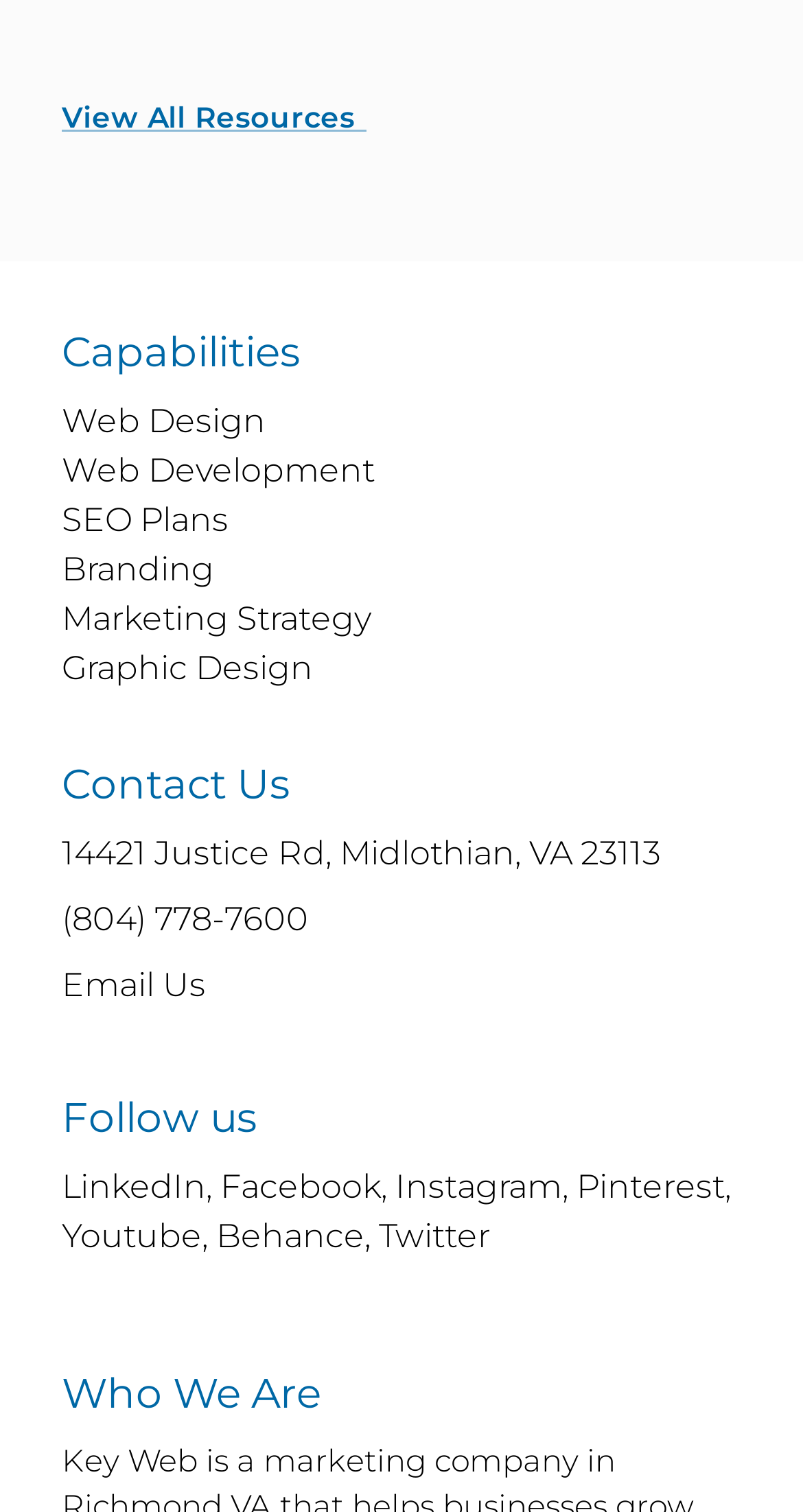Please identify the bounding box coordinates of the element that needs to be clicked to perform the following instruction: "Get in touch with us".

[0.077, 0.551, 0.823, 0.577]